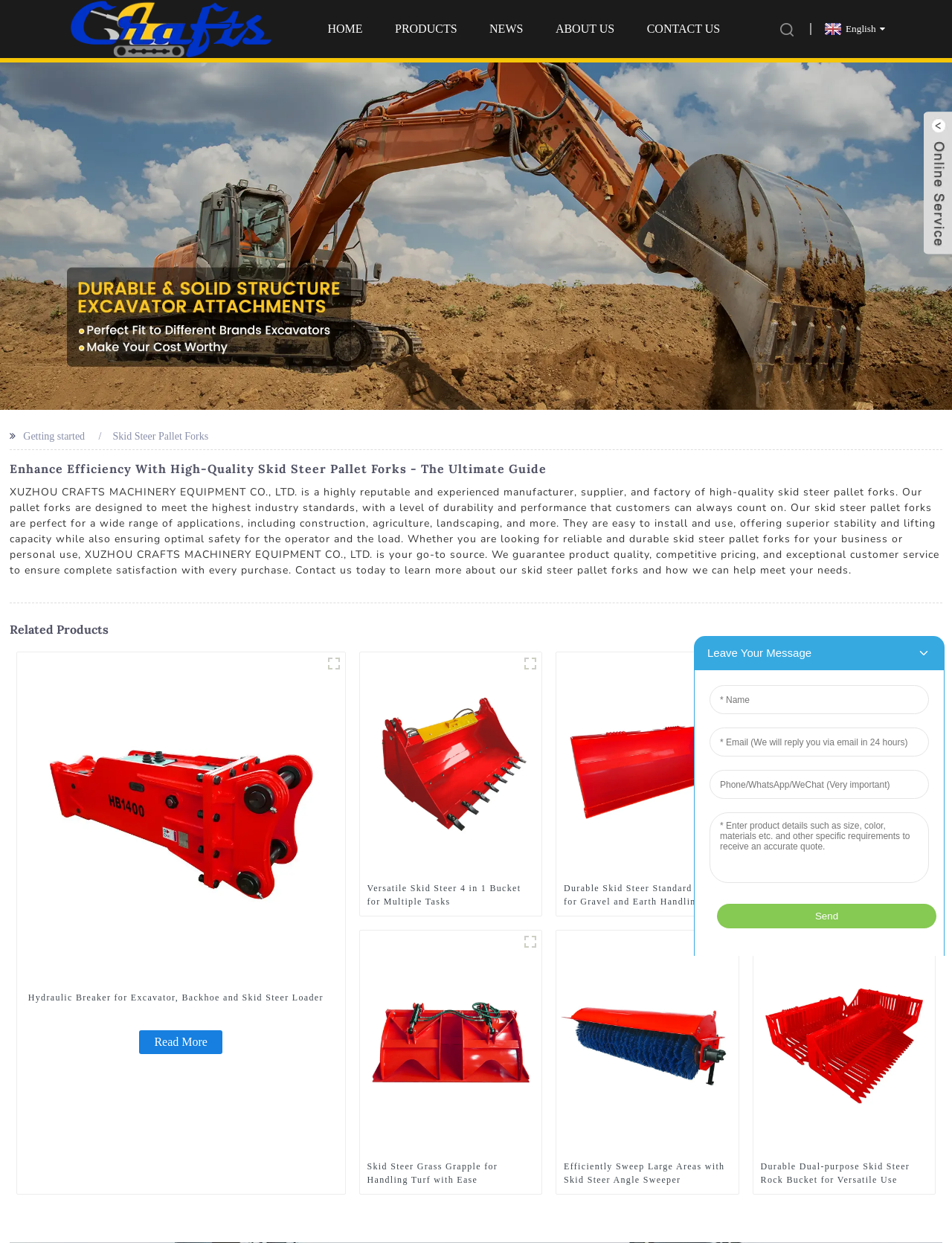Please find the bounding box coordinates in the format (top-left x, top-left y, bottom-right x, bottom-right y) for the given element description. Ensure the coordinates are floating point numbers between 0 and 1. Description: Read More

[0.146, 0.829, 0.234, 0.848]